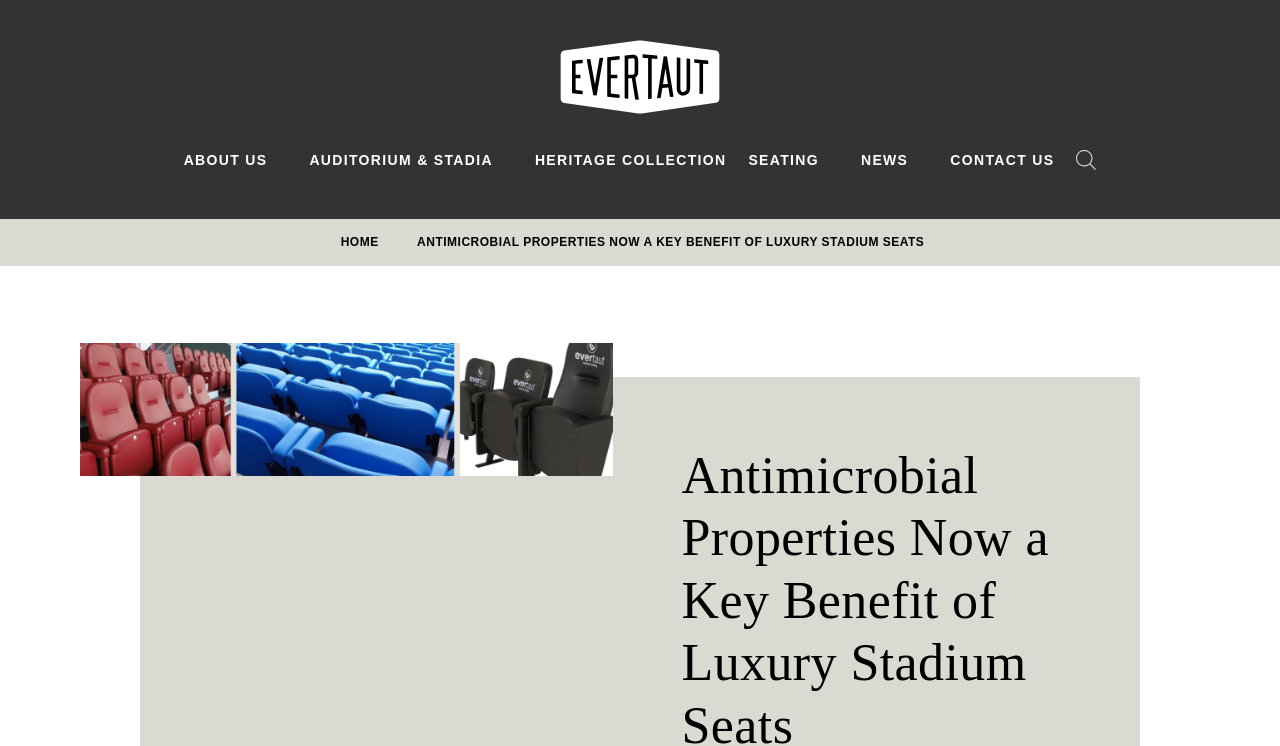How many links are in the top navigation bar?
Look at the image and answer the question using a single word or phrase.

6